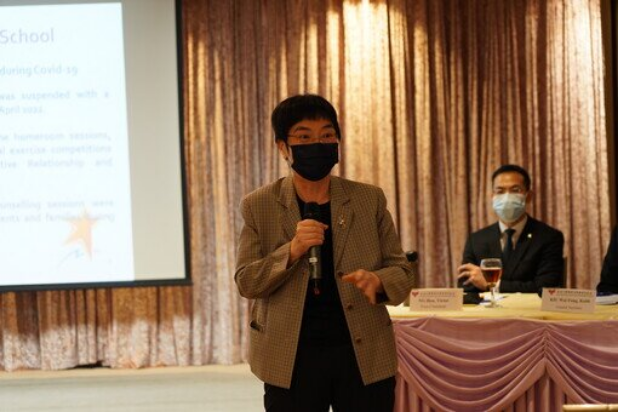What is the color of the tablecloth?
Look at the image and provide a detailed response to the question.

The tablecloth on the table behind the speaker is light purple in color, adding a touch of elegance and sophistication to the event's decor.